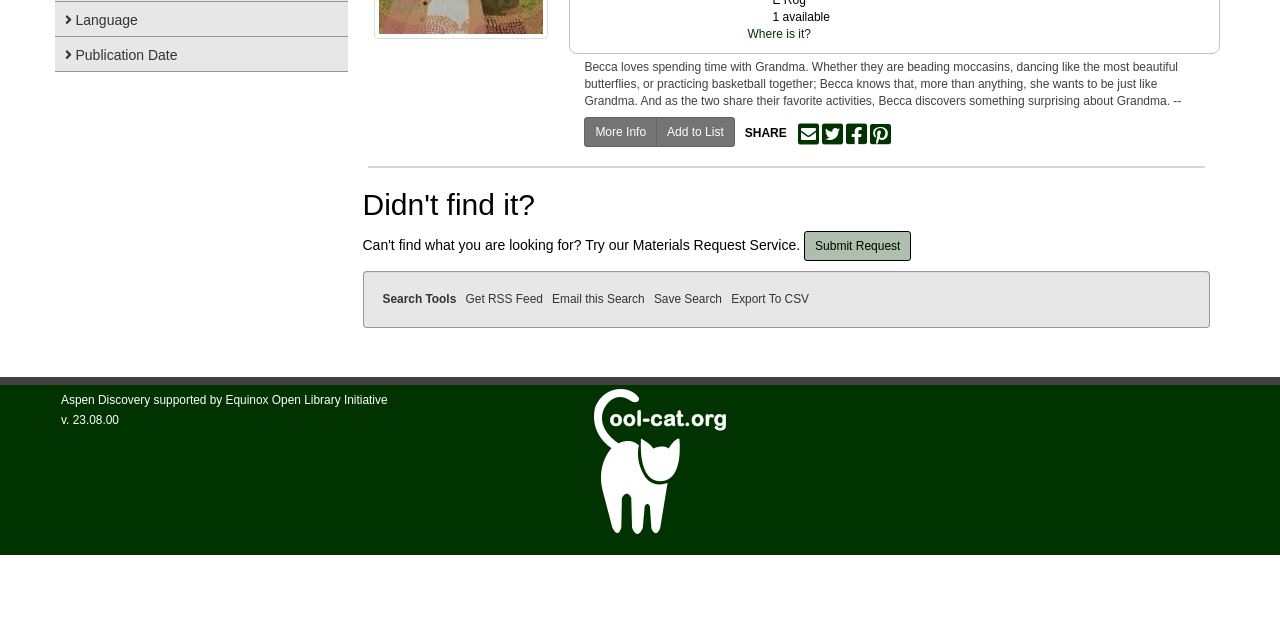Determine the bounding box coordinates (top-left x, top-left y, bottom-right x, bottom-right y) of the UI element described in the following text: Advanced Search

None